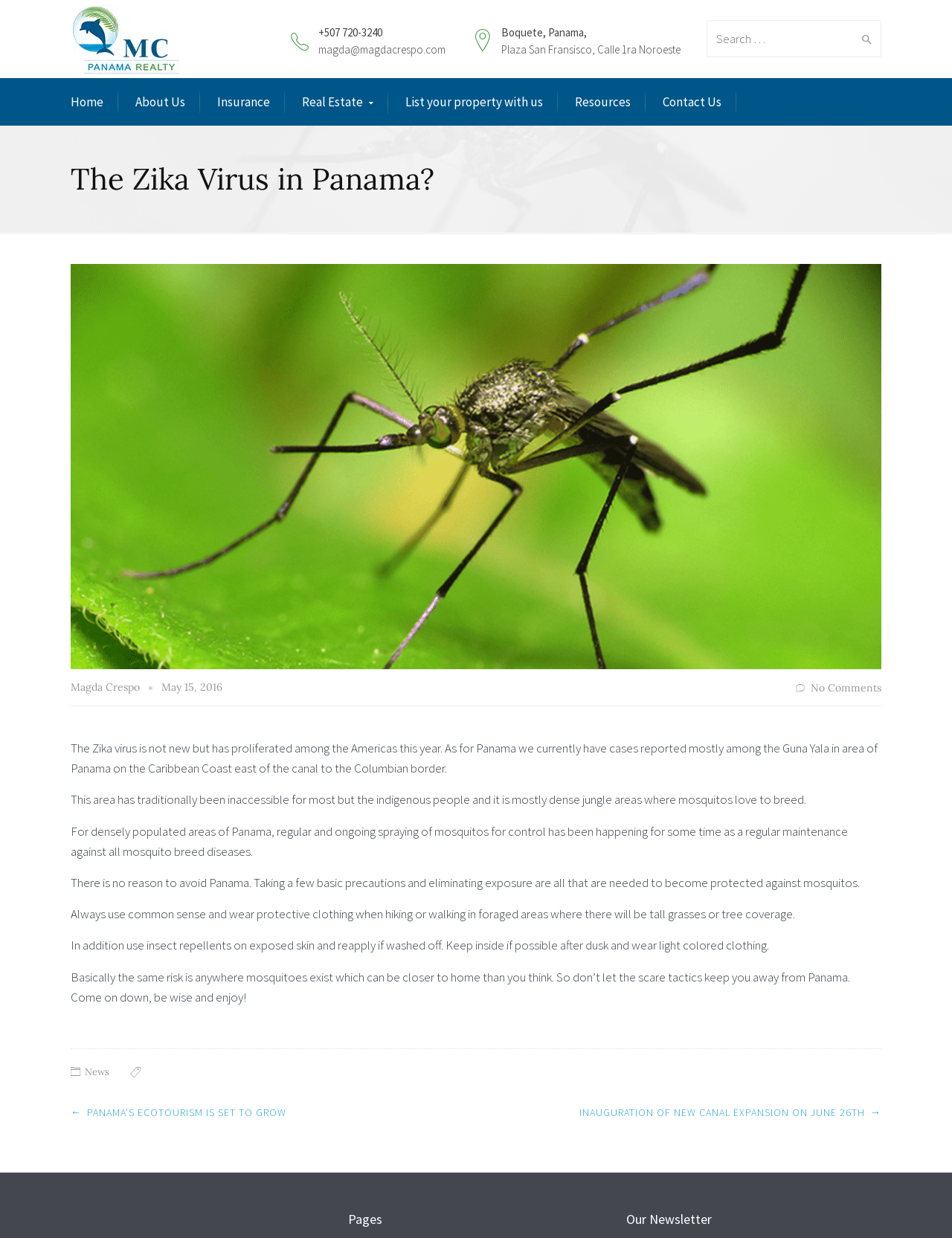Determine the bounding box coordinates of the clickable element to complete this instruction: "View previous post". Provide the coordinates in the format of four float numbers between 0 and 1, [left, top, right, bottom].

[0.091, 0.893, 0.301, 0.904]